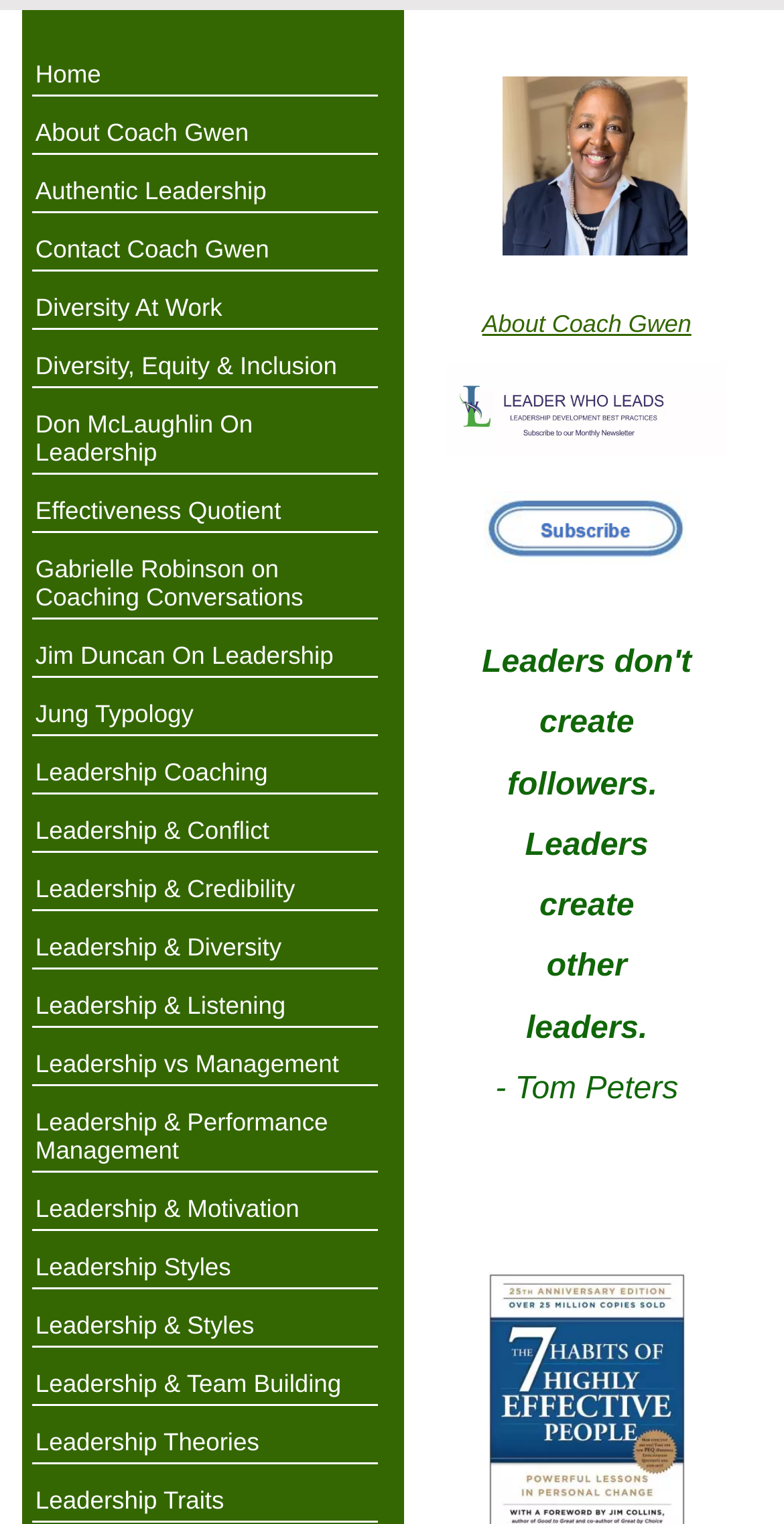From the element description: "Leadership Coaching", extract the bounding box coordinates of the UI element. The coordinates should be expressed as four float numbers between 0 and 1, in the order [left, top, right, bottom].

[0.04, 0.494, 0.481, 0.522]